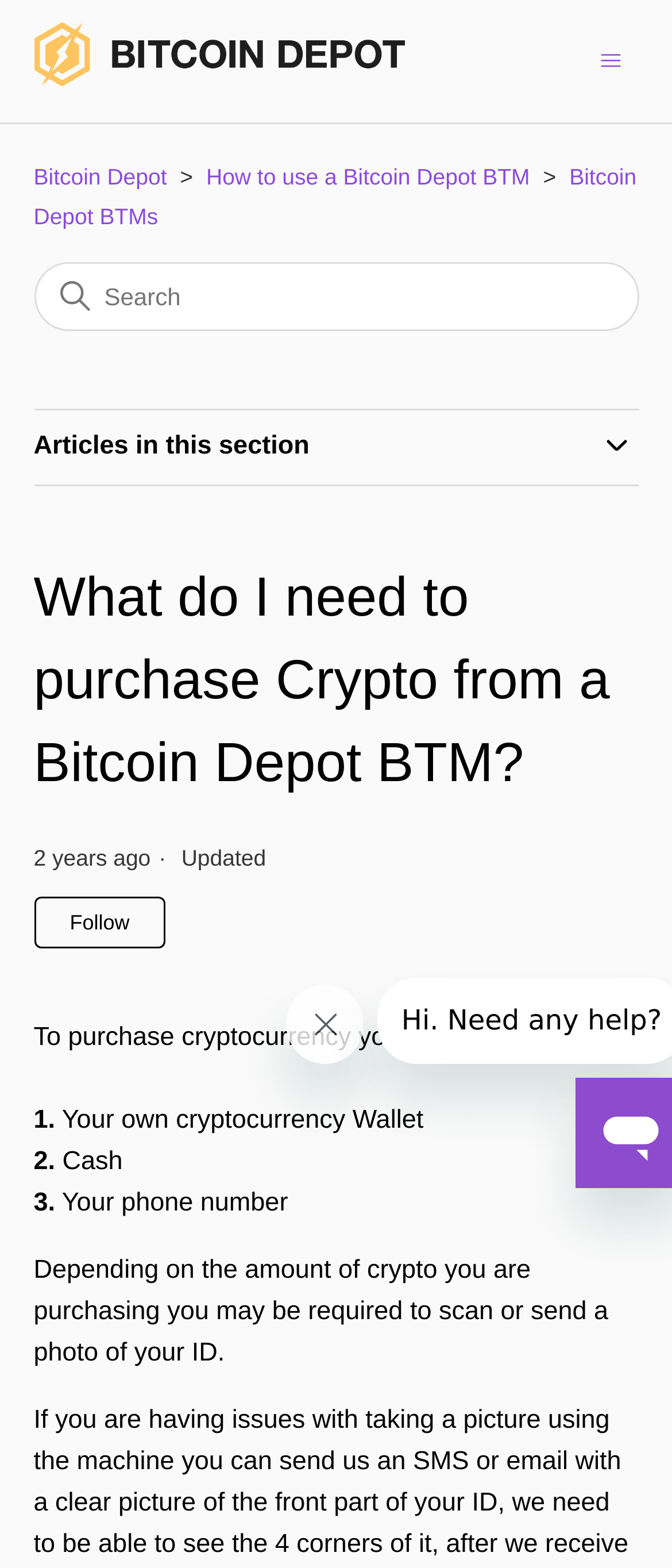How many steps are involved in purchasing crypto?
Look at the image and respond with a one-word or short phrase answer.

3